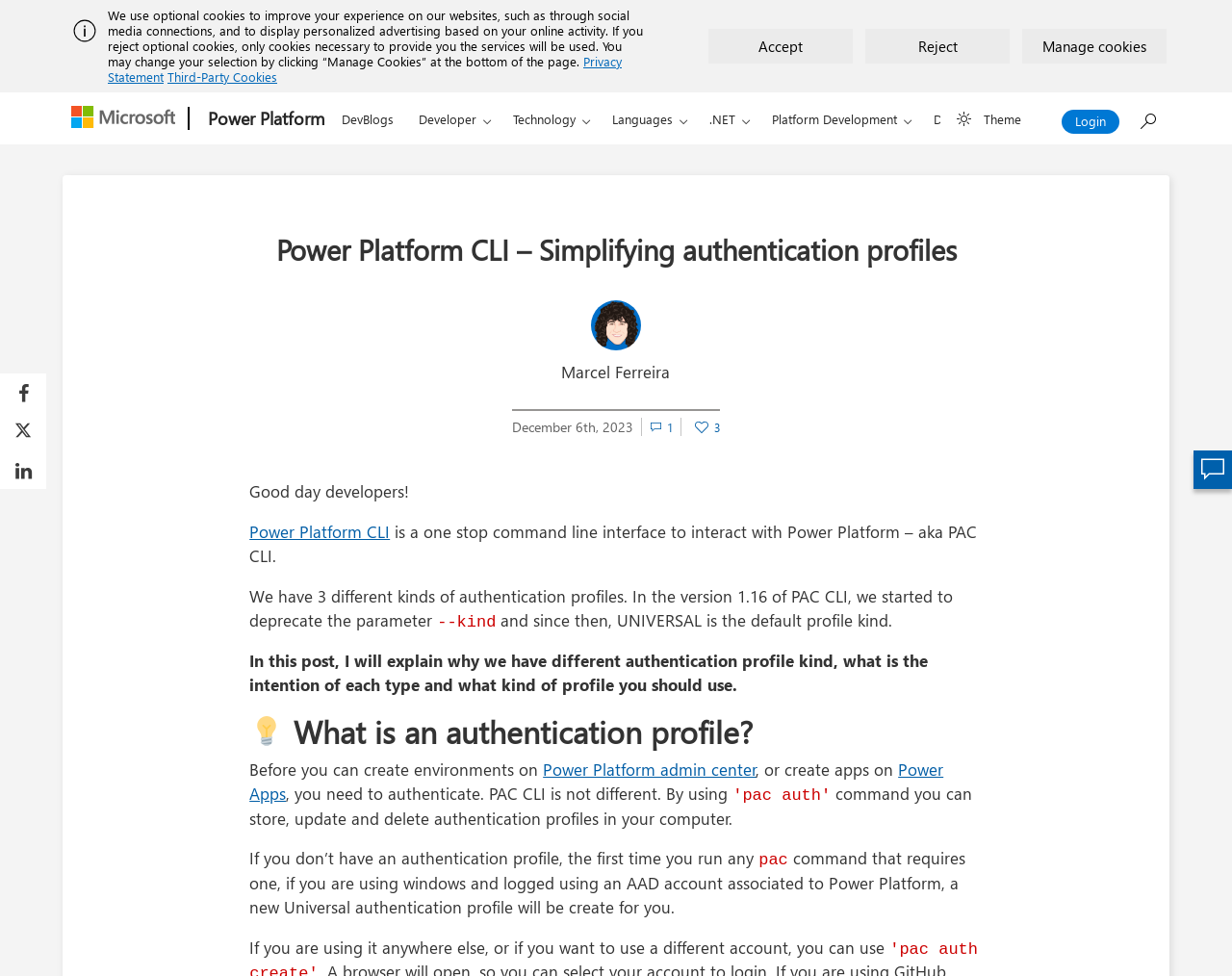Generate a detailed explanation of the webpage's features and information.

This webpage is a blog post titled "Power Platform CLI - Simplifying authentication profiles" on the Power Platform Developer Blog. At the top of the page, there is a notification bar with a cookie policy message and buttons to accept, reject, or manage cookies. Below this, there is a navigation menu with links to Microsoft, Power Platform, and other related topics.

The main content of the blog post is divided into sections, starting with an introduction that explains the purpose of the post. The author, Marcel Ferreira, is mentioned, along with the date of the post, December 6th, 2023. There are also links to login, like, and comment on the post.

The introduction is followed by a section that explains what Power Platform CLI is and how it interacts with Power Platform. The text is accompanied by links to related topics, such as Power Platform CLI and Power Apps.

The next section, marked with an icon and the heading "What is an authentication profile?", explains the concept of authentication profiles in Power Platform CLI. This section includes a button to copy the post URL.

The rest of the post continues to explain the different types of authentication profiles, their intentions, and how to use them. The text is divided into paragraphs with headings and includes links to related topics, such as the Power Platform admin center.

At the bottom of the page, there are social media links to share the post on Facebook, Twitter, and LinkedIn. There is also a link to comment on the post.